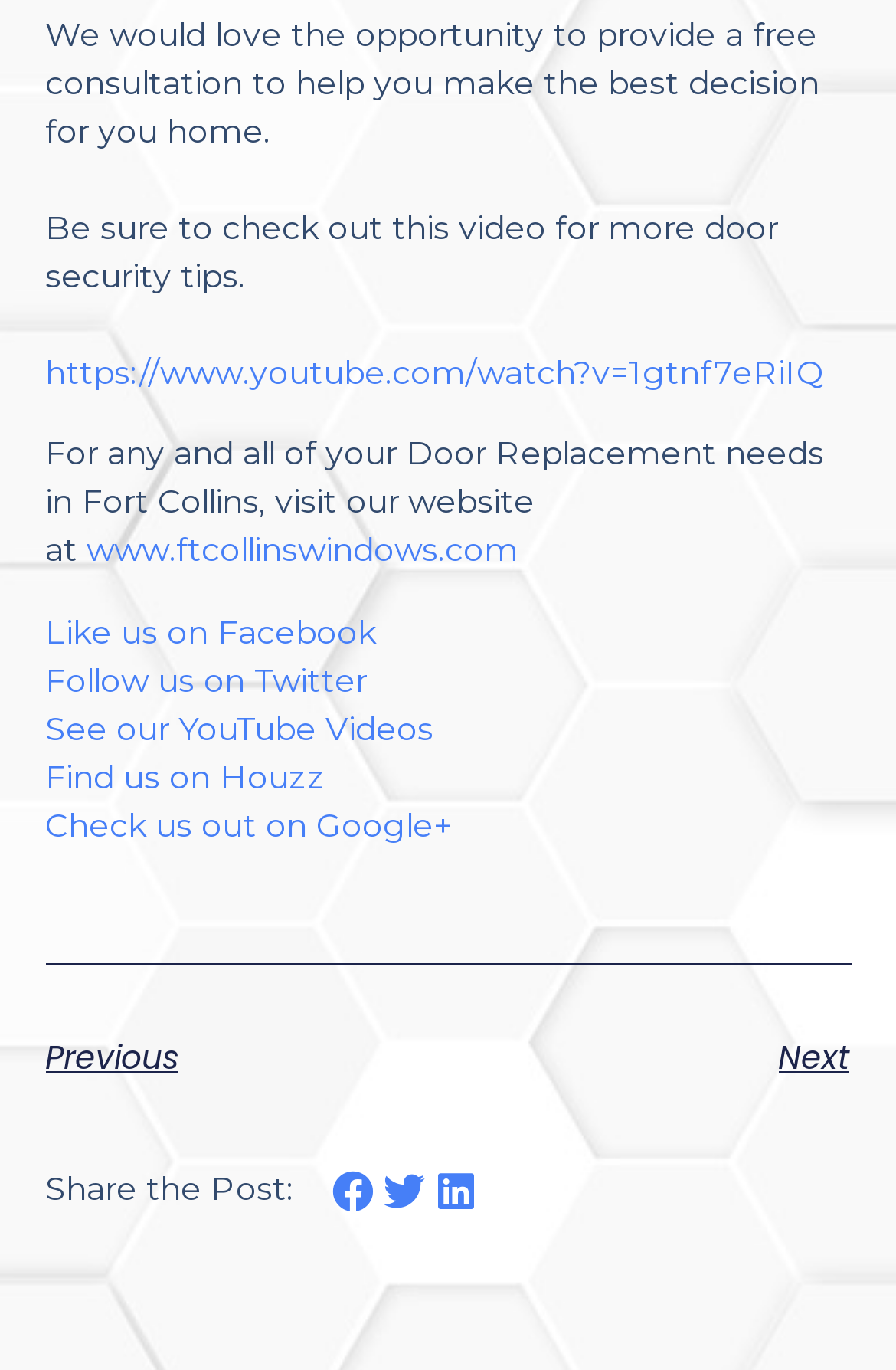Bounding box coordinates are specified in the format (top-left x, top-left y, bottom-right x, bottom-right y). All values are floating point numbers bounded between 0 and 1. Please provide the bounding box coordinate of the region this sentence describes: https://www.youtube.com/watch?v=1gtnf7eRiIQ

[0.05, 0.256, 0.919, 0.287]